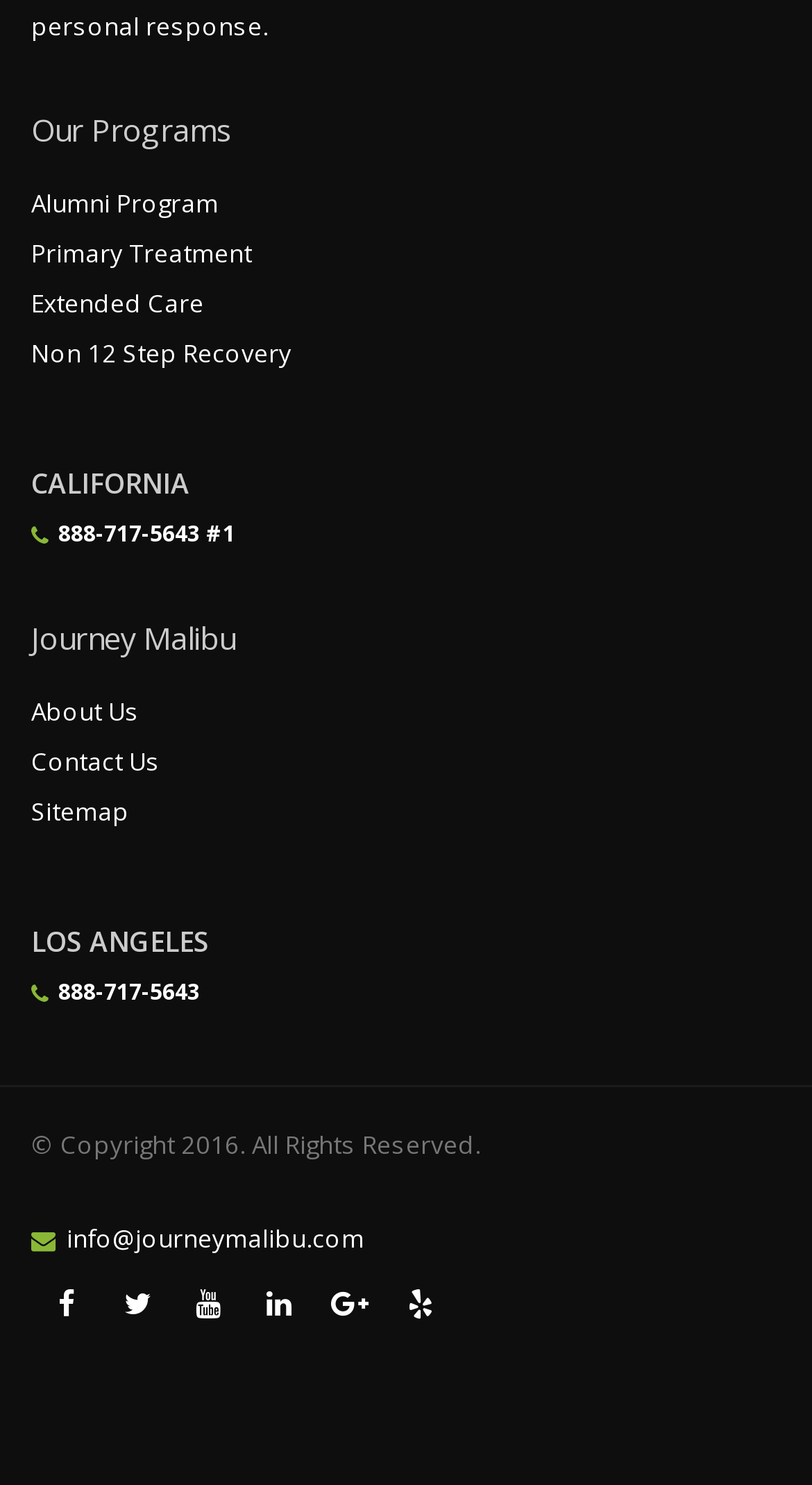What is the copyright year of the webpage?
Could you give a comprehensive explanation in response to this question?

The copyright year of the webpage can be found at the bottom of the webpage, where it is stated '© Copyright 2016. All Rights Reserved.', indicating that the webpage was created or last updated in 2016.